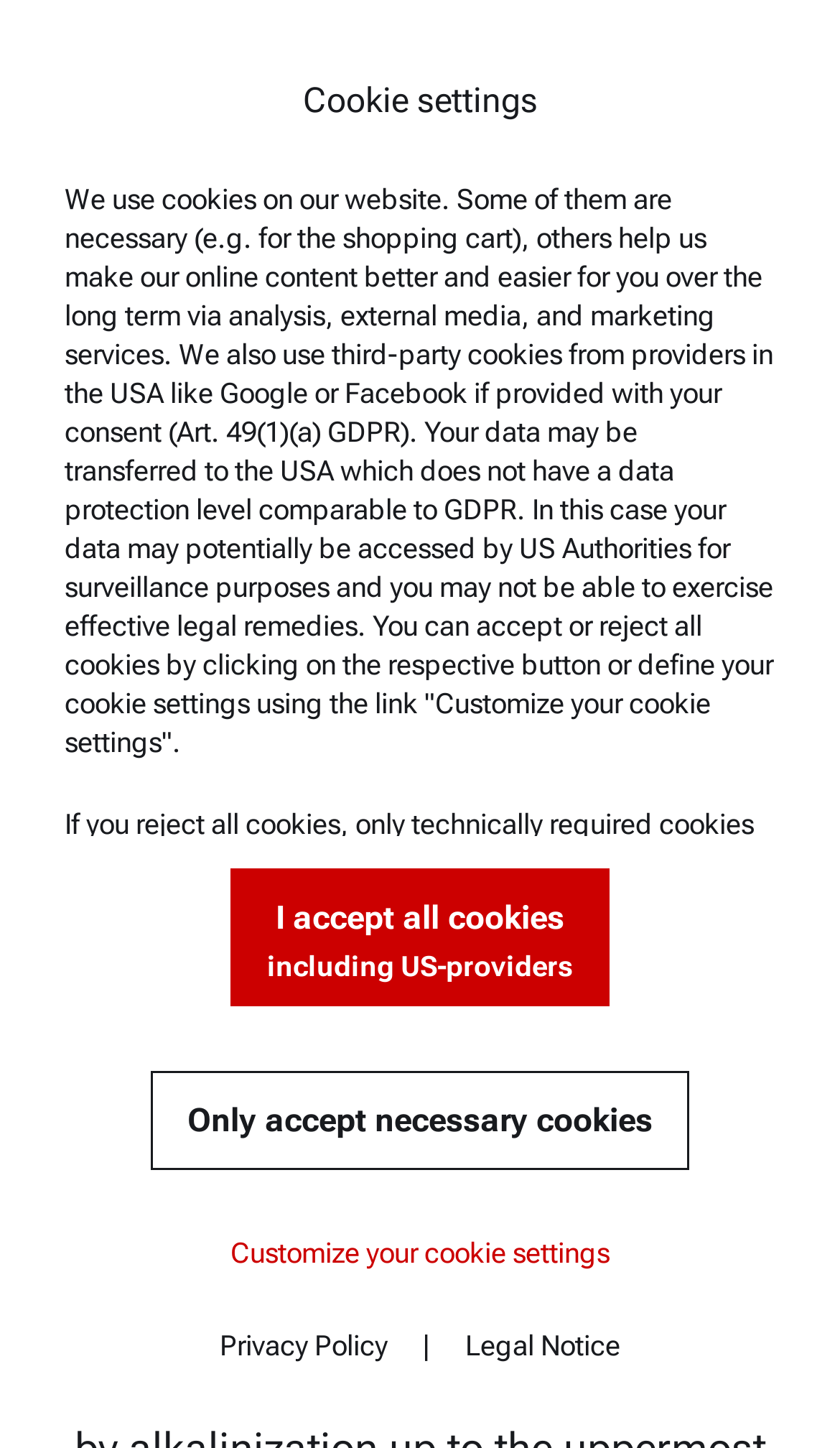Please provide a one-word or phrase answer to the question: 
What are the two options for cookie consent?

Accept all or only necessary